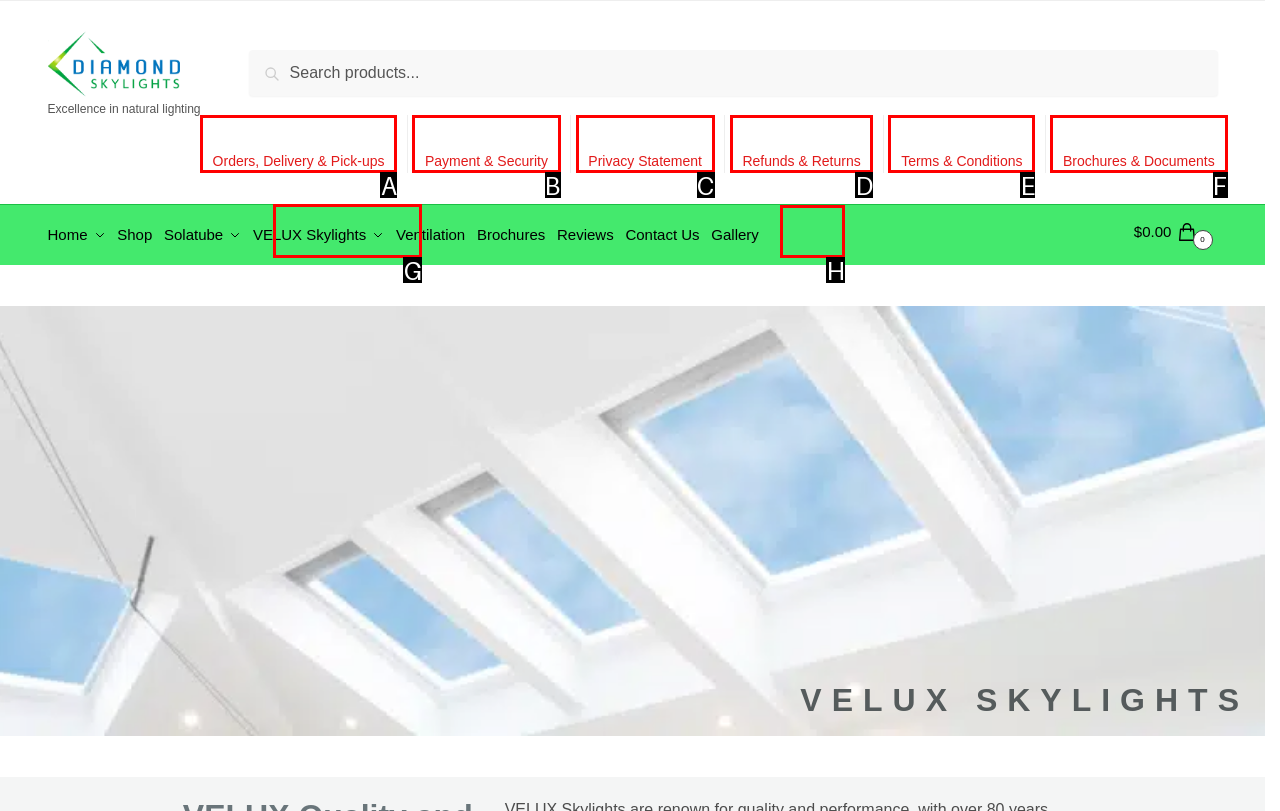Determine the letter of the UI element I should click on to complete the task: Check the Gallery from the provided choices in the screenshot.

H